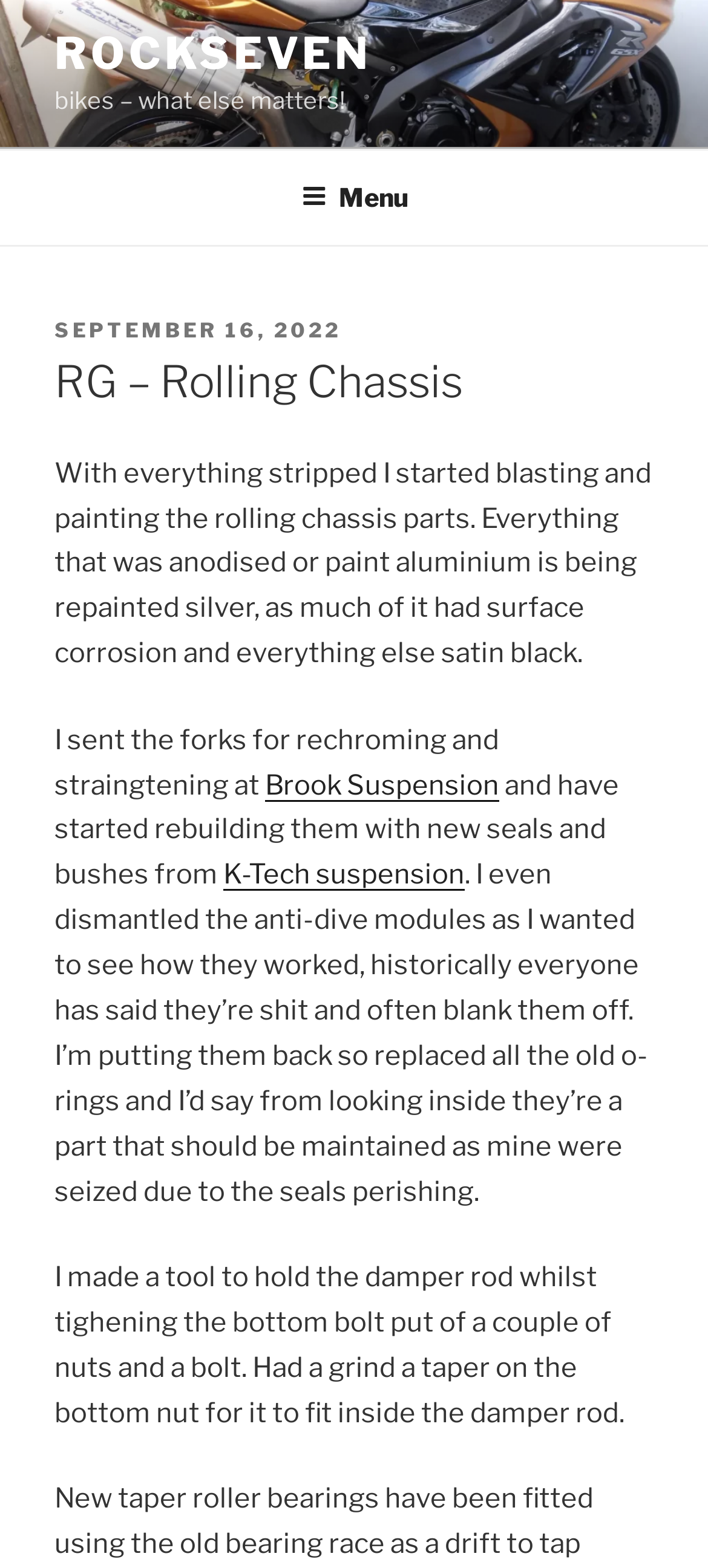Please answer the following question using a single word or phrase: 
What is the author doing to the forks?

Rechroming and straingtening